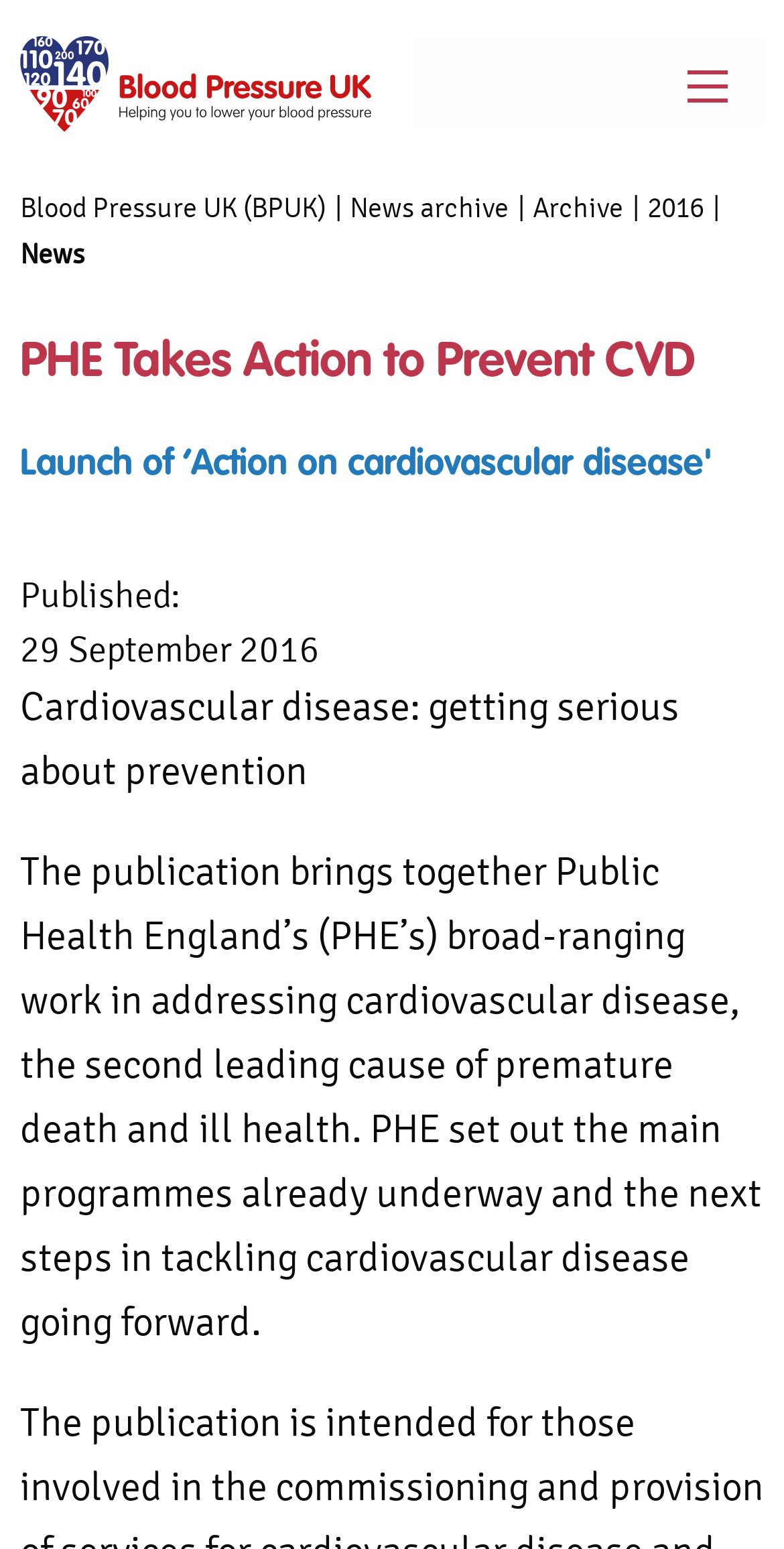Review the image closely and give a comprehensive answer to the question: What is the name of the organization?

The name of the organization can be found in the link at the top of the page, which says 'Blood Pressure UK - Helping you to lower your blood pressure'.